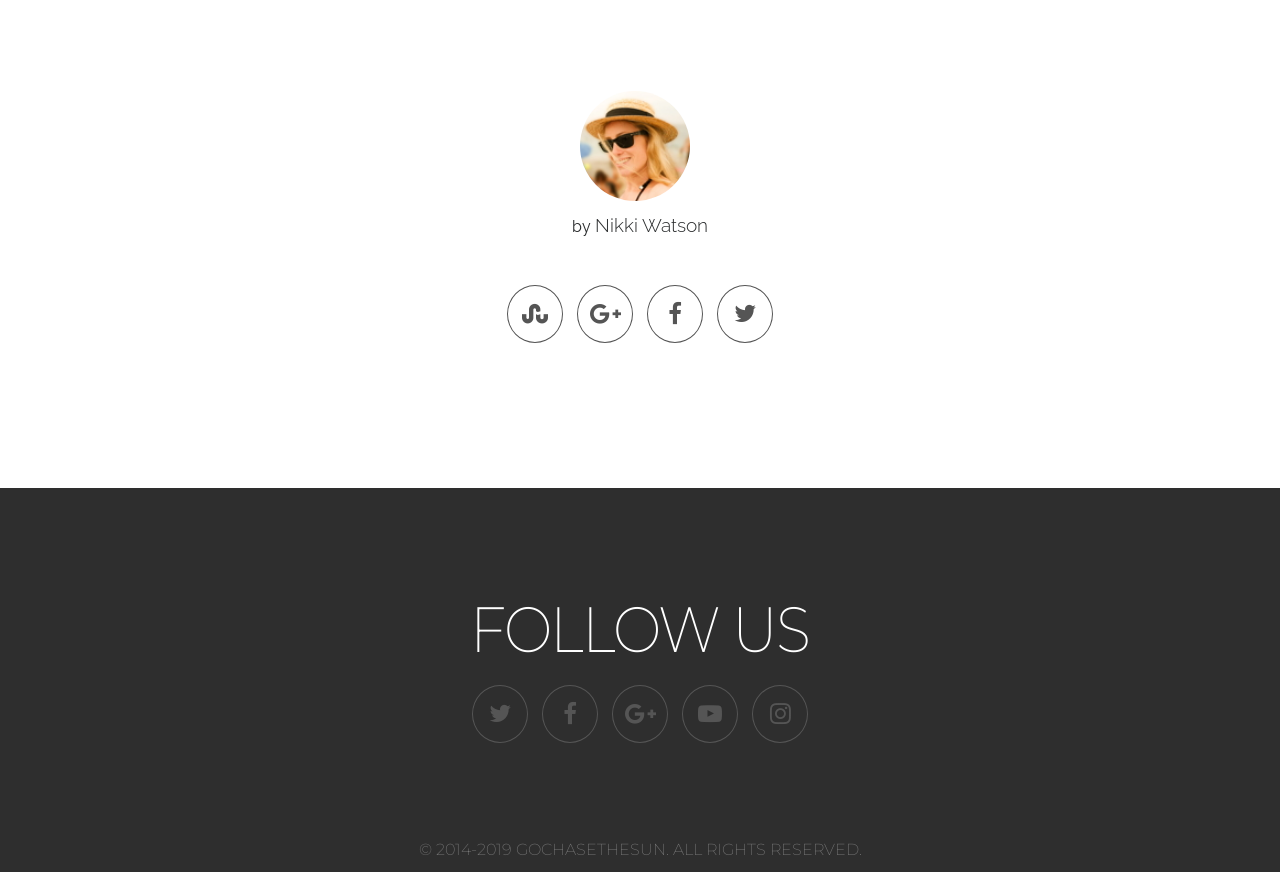Indicate the bounding box coordinates of the element that must be clicked to execute the instruction: "Change language to Welsh". The coordinates should be given as four float numbers between 0 and 1, i.e., [left, top, right, bottom].

None